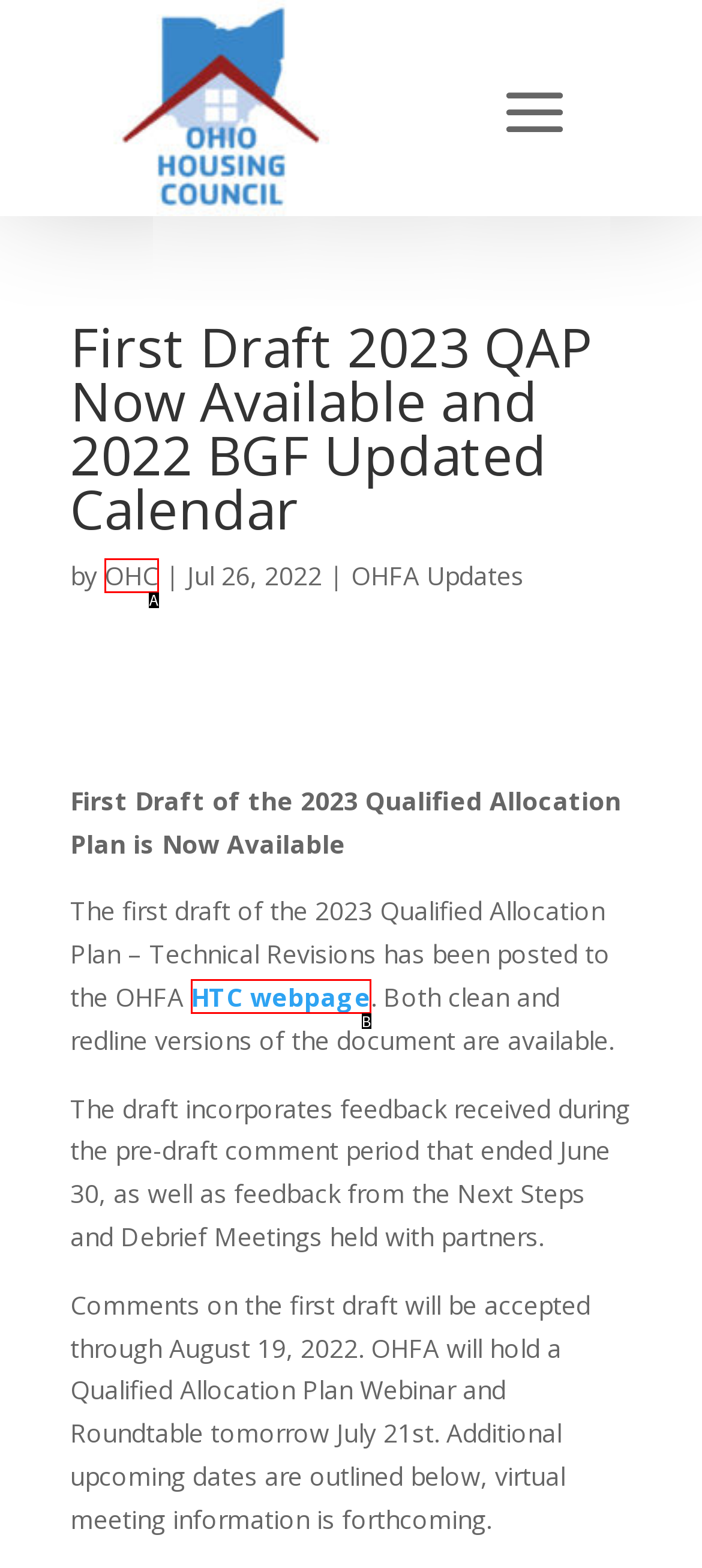From the provided options, pick the HTML element that matches the description: OHC. Respond with the letter corresponding to your choice.

A